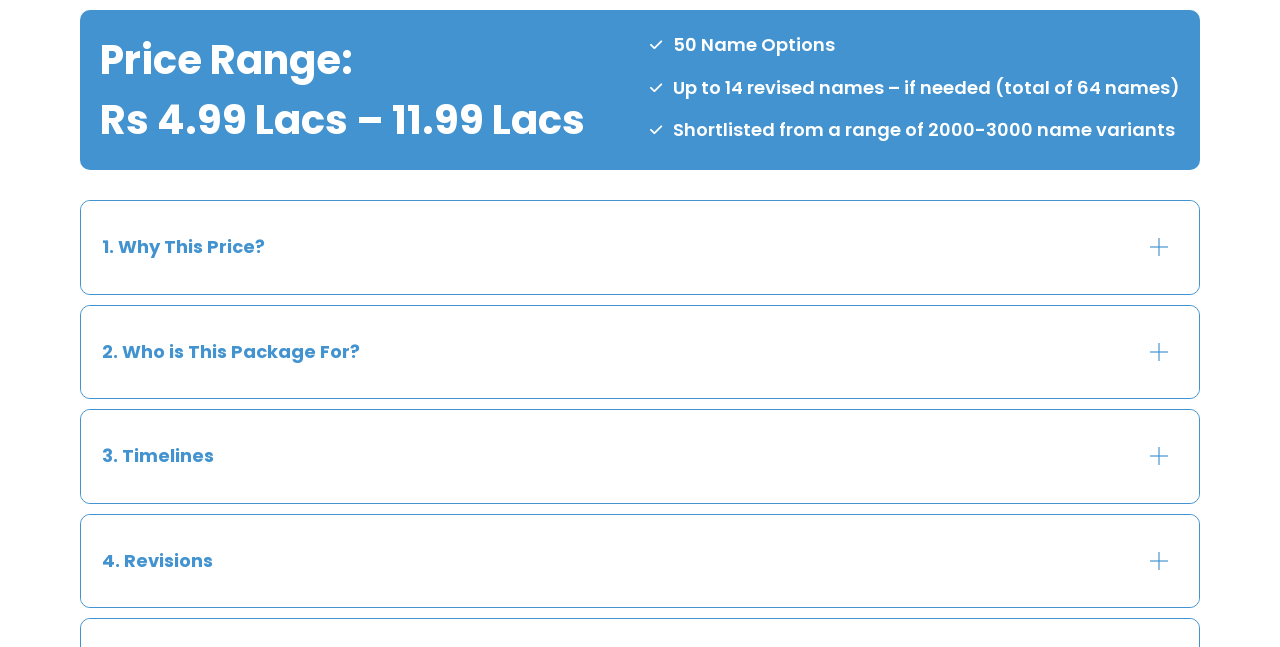Analyze the image and deliver a detailed answer to the question: What is the price range mentioned?

I found the answer by looking at the heading element which has the text 'Price Range: Rs 4.99 Lacs – 11.99 Lacs'.